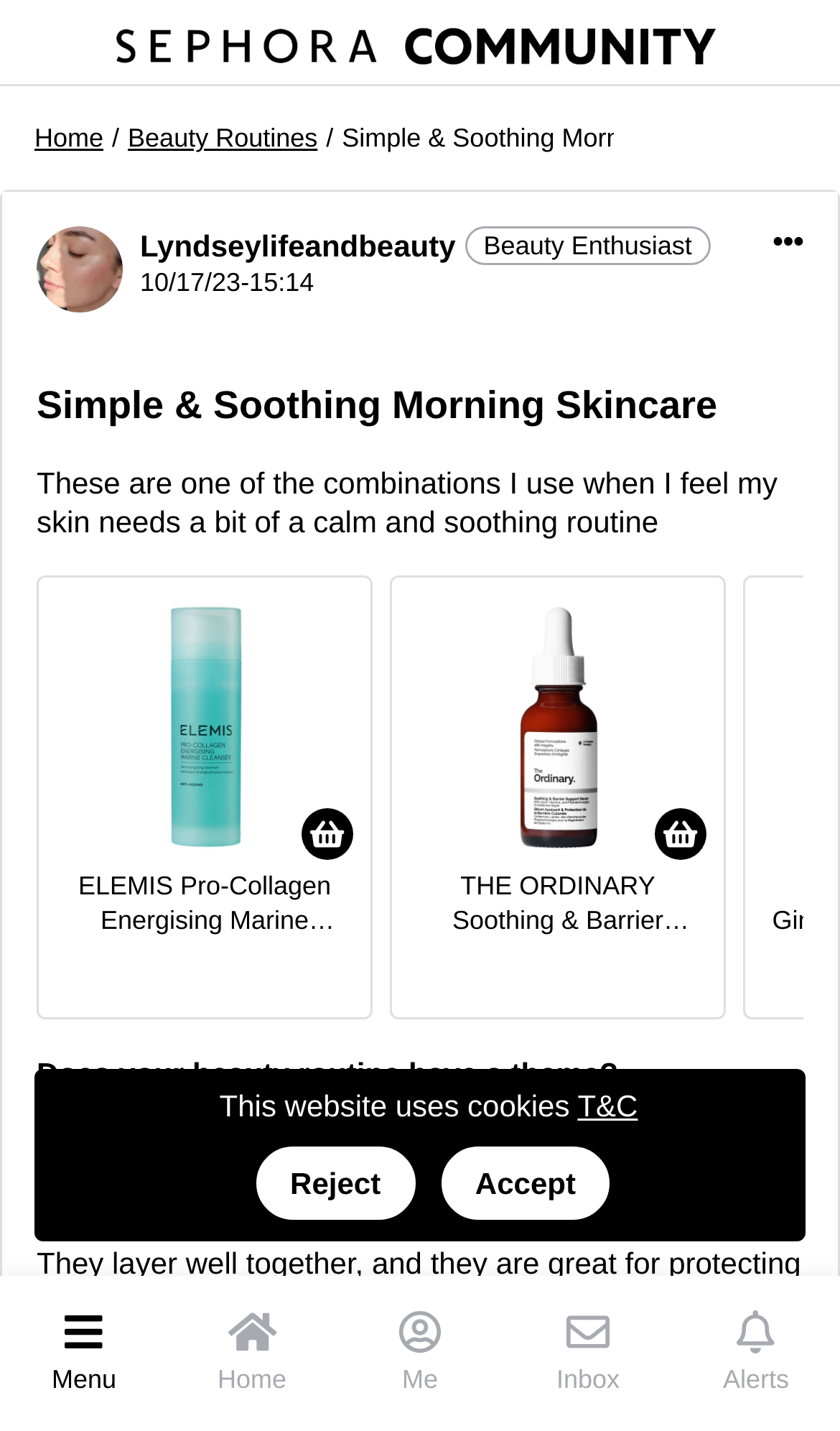Extract the bounding box coordinates for the UI element described as: "Beauty Routines".

[0.152, 0.084, 0.378, 0.108]